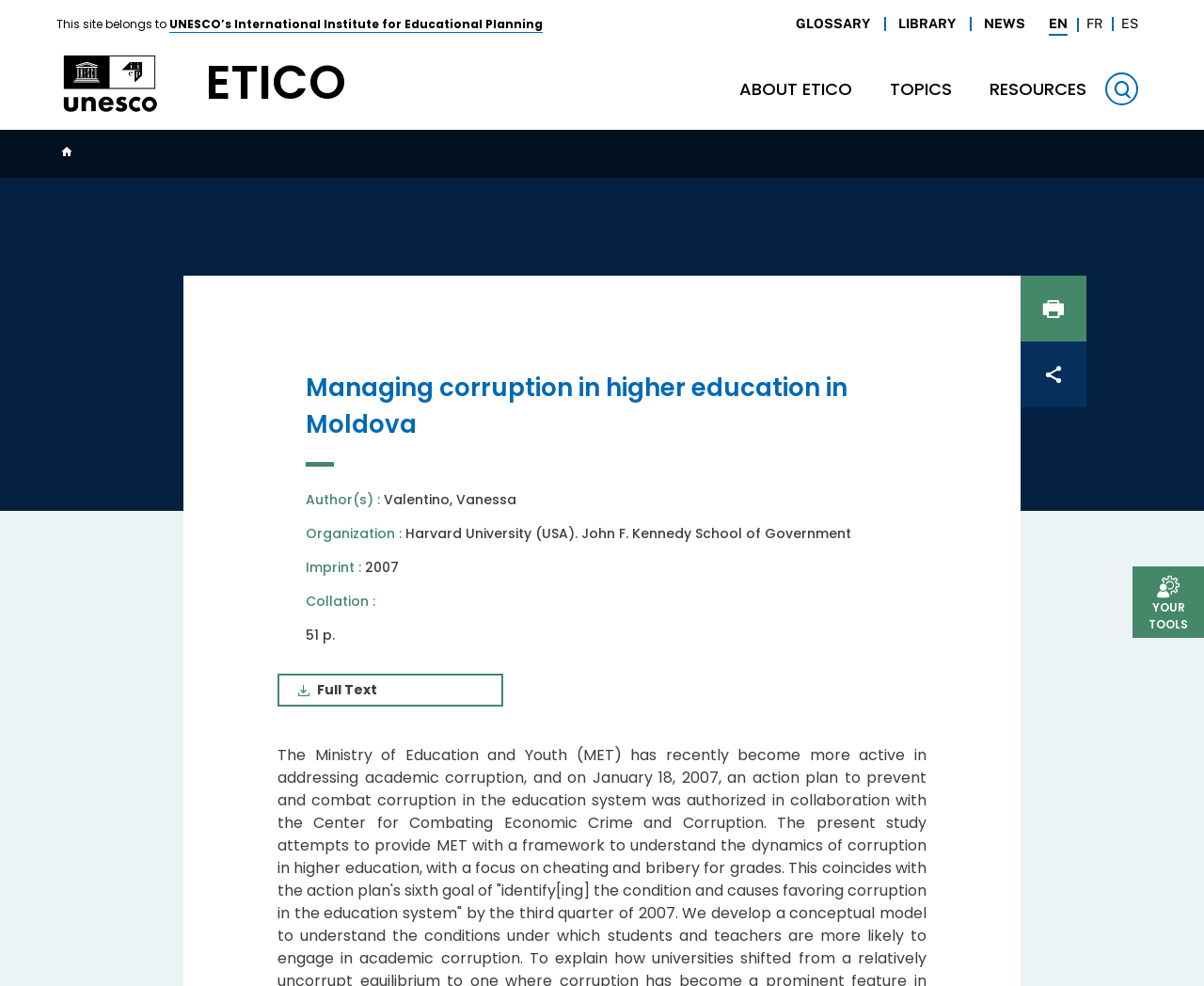Determine the bounding box coordinates for the clickable element to execute this instruction: "Learn about ETICO". Provide the coordinates as four float numbers between 0 and 1, i.e., [left, top, right, bottom].

[0.598, 0.049, 0.723, 0.132]